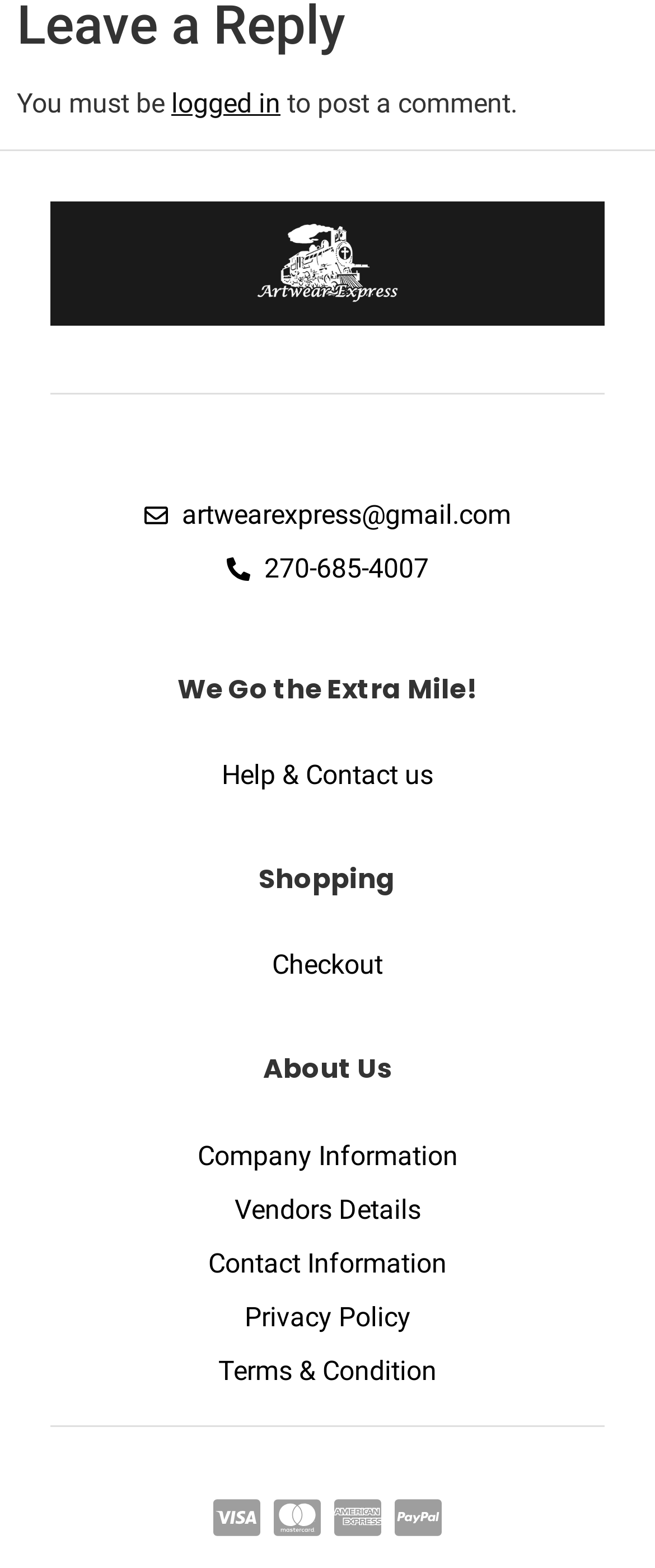Bounding box coordinates are given in the format (top-left x, top-left y, bottom-right x, bottom-right y). All values should be floating point numbers between 0 and 1. Provide the bounding box coordinate for the UI element described as: Help & Contact us

[0.077, 0.482, 0.923, 0.508]